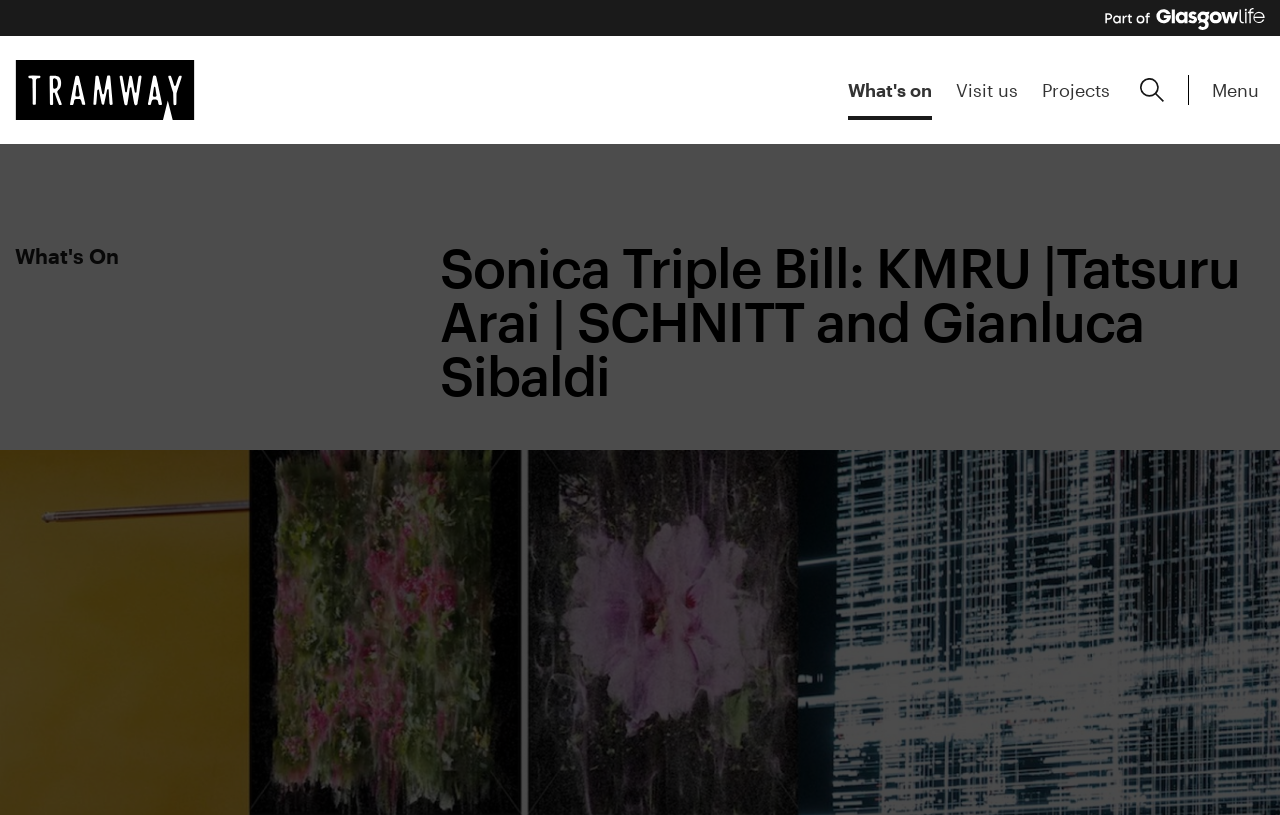Determine the bounding box coordinates for the element that should be clicked to follow this instruction: "Visit Tramway home". The coordinates should be given as four float numbers between 0 and 1, in the format [left, top, right, bottom].

[0.012, 0.074, 0.152, 0.147]